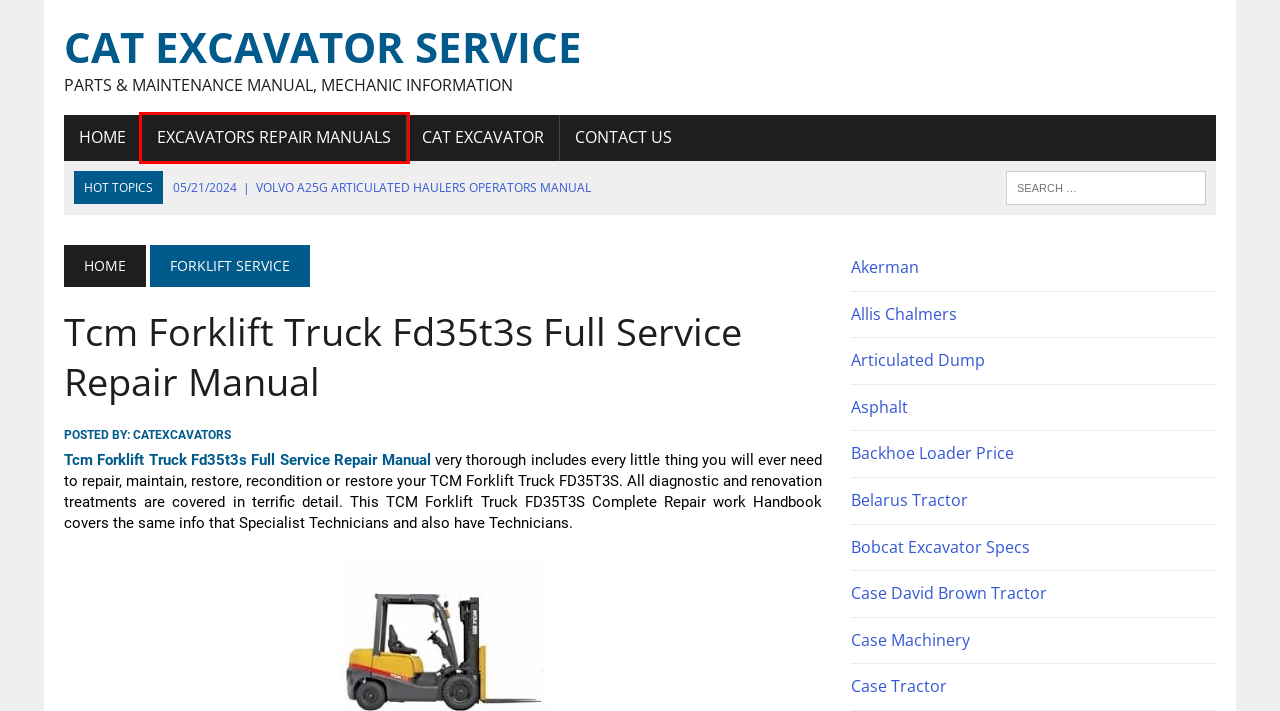Given a webpage screenshot with a UI element marked by a red bounding box, choose the description that best corresponds to the new webpage that will appear after clicking the element. The candidates are:
A. How To Repair
B. Volvo BM L160 Parts Catalog
C. Cat Excavator Service
D. Cat Excavator
E. Volvo Bm 861 Service Manual - Articulated Hauler
F. Volvo A25g Articulated Haulers Operators Manual
G. Great Komatsu TD-7h Operator: Td-8h, Td-9h Tractor Manual
H. Explore Excavator Service Manual

H